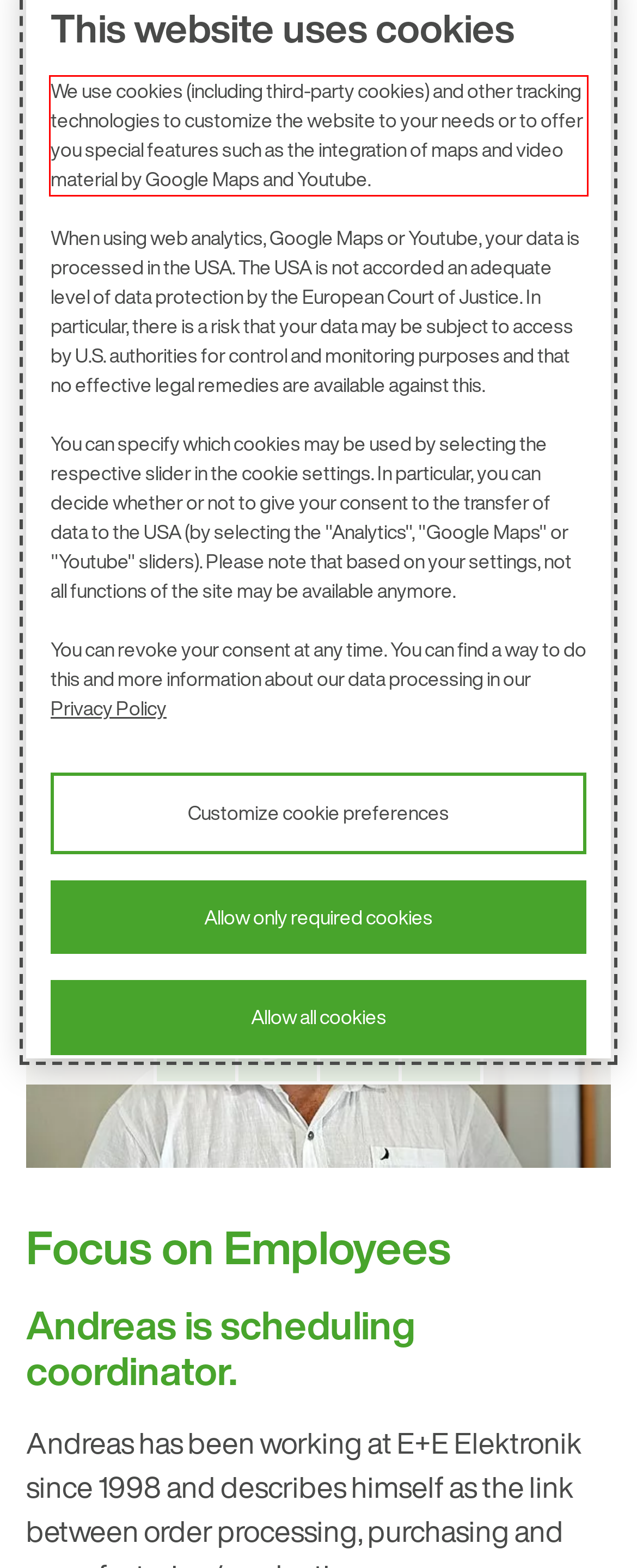Given a screenshot of a webpage containing a red bounding box, perform OCR on the text within this red bounding box and provide the text content.

We use cookies (including third-party cookies) and other tracking technologies to customize the website to your needs or to offer you special features such as the integration of maps and video material by Google Maps and Youtube.